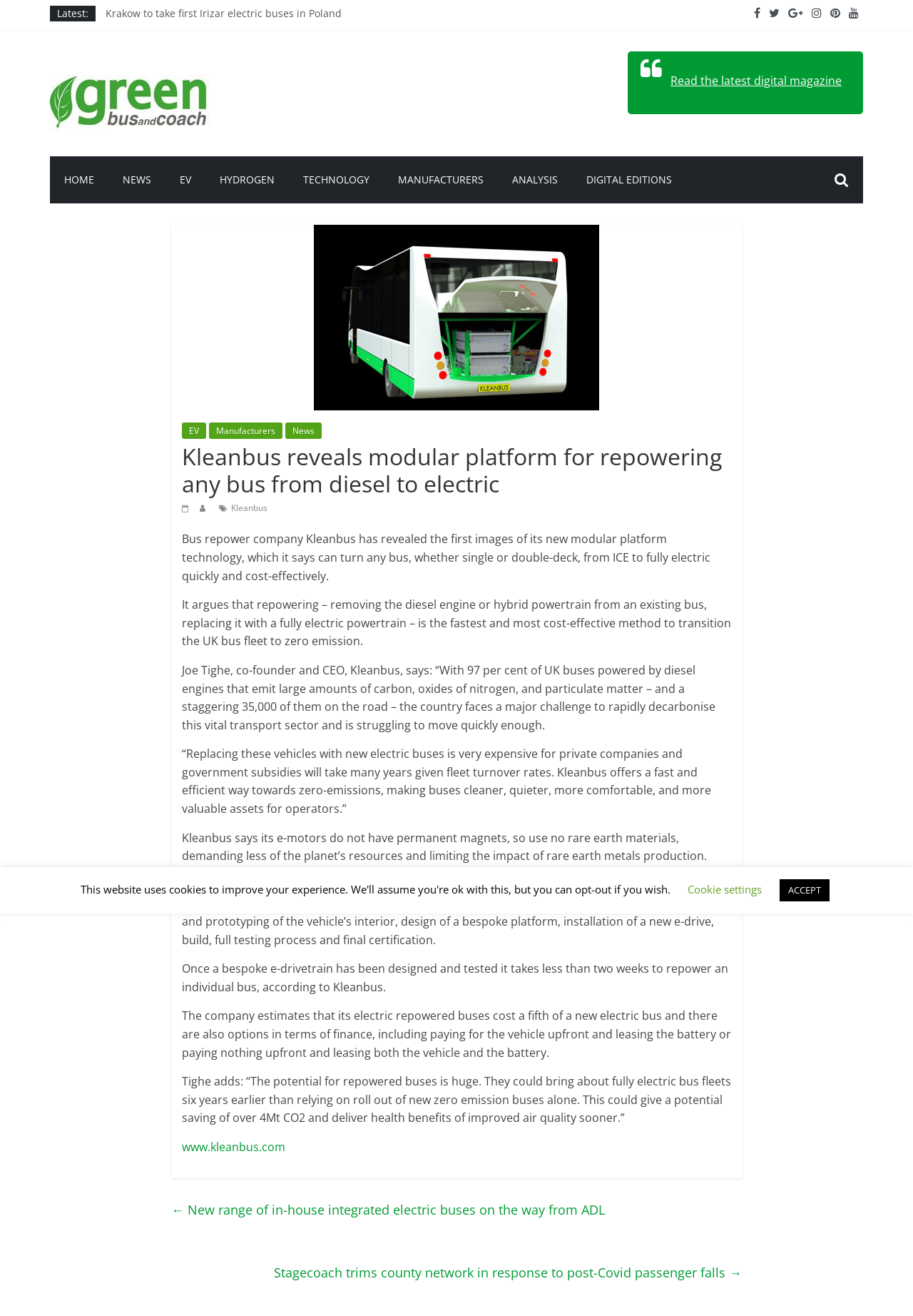Describe all the significant parts and information present on the webpage.

This webpage is about green bus and coach news, with a focus on electric buses and sustainable transportation. At the top, there is a header section with links to different categories, including "HOME", "NEWS", "EV", "HYDROGEN", "TECHNOLOGY", "MANUFACTURERS", "ANALYSIS", and "DIGITAL EDITIONS". Below this, there is a section with several news links, including "Krakow to take first Irizar electric buses in Poland" and "Metroline orders 39 StreetDeck Electroliner BEVs".

The main article on the page is about Kleanbus, a company that has revealed a modular platform for repowering diesel buses to electric. The article is divided into several paragraphs, with headings and text describing the company's technology and its benefits. There are also several links and icons scattered throughout the article, including a link to the company's website.

To the right of the main article, there is a sidebar with several links, including "Latest:" and a series of news headlines. At the bottom of the page, there are several more links, including "← New range of in-house integrated electric buses on the way from ADL" and "Stagecoach trims county network in response to post-Covid passenger falls →". There are also two buttons, "Cookie settings" and "ACCEPT", likely related to the website's cookie policy.

Overall, the webpage is focused on providing news and information about the green revolution in the bus and coach sector, with a particular emphasis on electric buses and sustainable transportation.